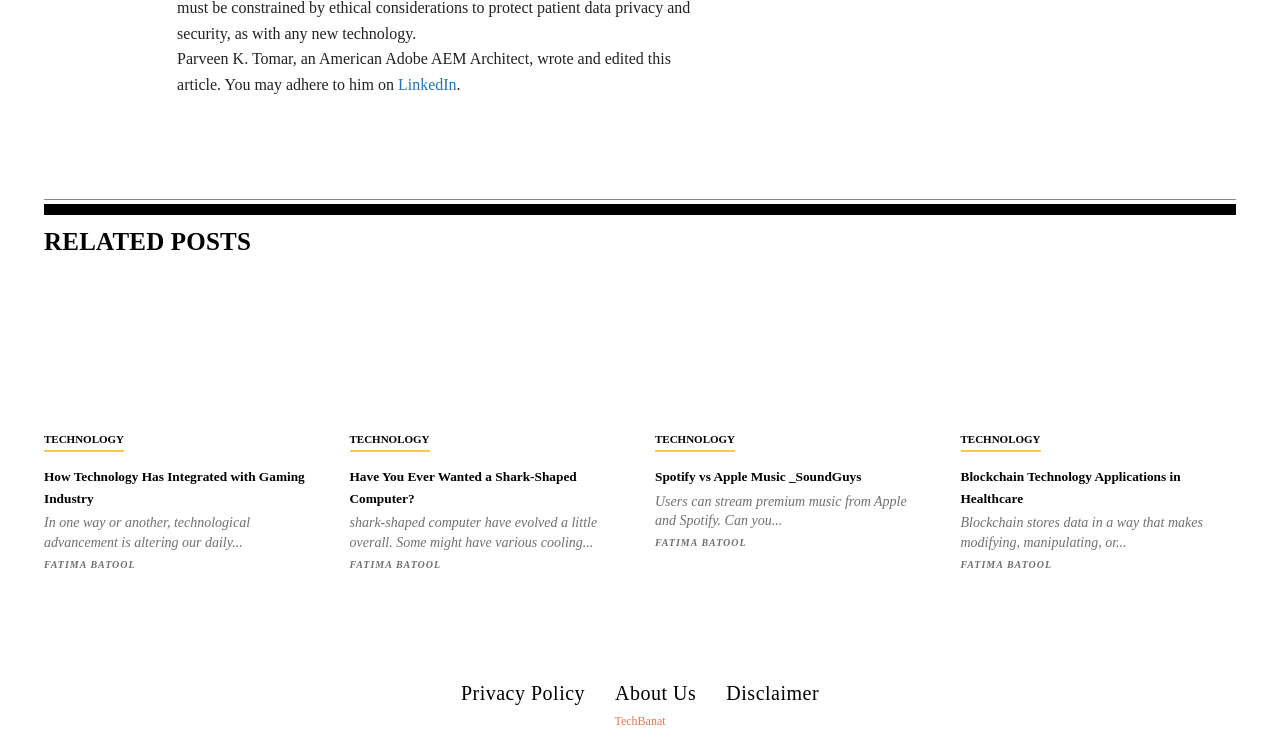Using the provided element description: "Technology", identify the bounding box coordinates. The coordinates should be four floats between 0 and 1 in the order [left, top, right, bottom].

[0.75, 0.573, 0.813, 0.604]